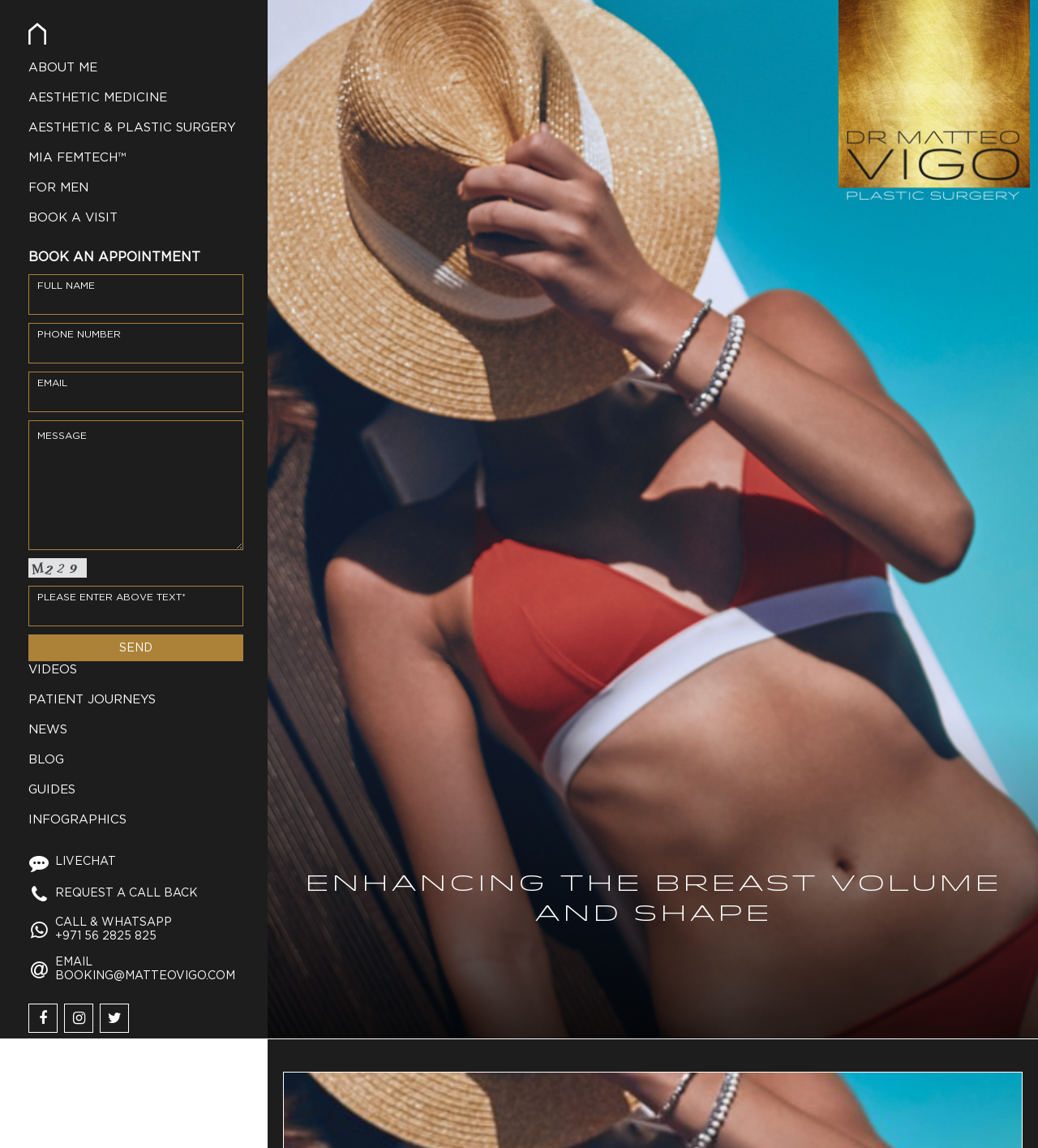Identify the bounding box coordinates of the area that should be clicked in order to complete the given instruction: "Fill in the Full name textbox". The bounding box coordinates should be four float numbers between 0 and 1, i.e., [left, top, right, bottom].

[0.027, 0.239, 0.234, 0.274]